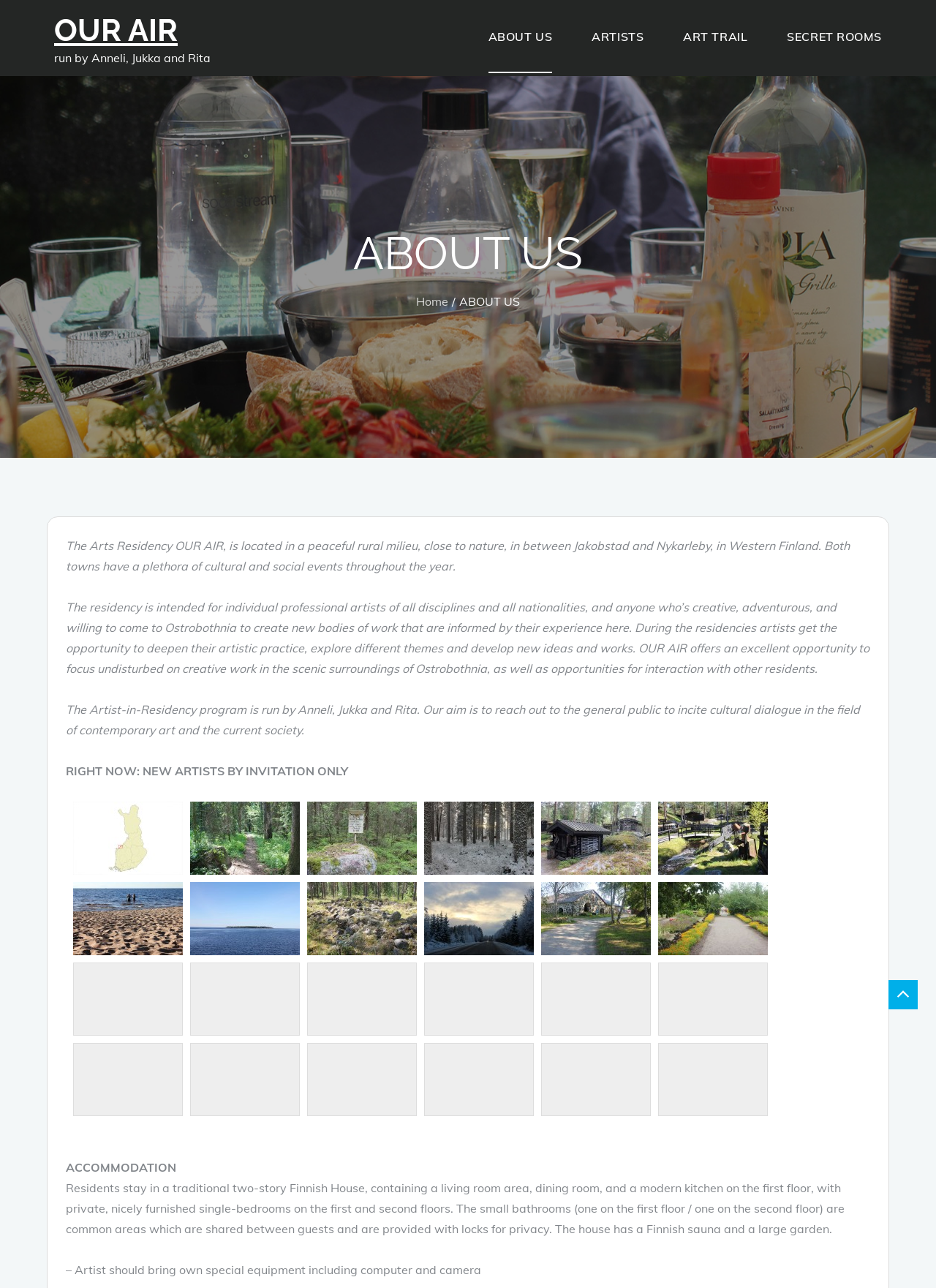Generate a thorough caption detailing the webpage content.

The webpage is about "OUR AIR", an arts residency program located in a peaceful rural area in Western Finland. At the top of the page, there are five links: "OUR AIR", "ABOUT US", "ARTISTS", "ART TRAIL", and "SECRET ROOMS". Below these links, there is a heading "ABOUT US" followed by a navigation section with a breadcrumb trail showing the current page as "ABOUT US".

The main content of the page is divided into two sections. The first section describes the residency program, stating that it is intended for individual professional artists of all disciplines and nationalities. The program offers an opportunity for artists to focus on their creative work in a scenic environment, with opportunities for interaction with other residents. The section also mentions that the program is run by Anneli, Jukka, and Rita.

The second section showcases the surroundings of the residency program through a series of images. There are eight images in total, each with a descriptive link text. The images depict various natural and cultural attractions in the area, including a forest path, a winter forest, the Arctic Museum, a beach, an island, a giant's church, a winter road, and a homeland museum.

Below the images, there is a section about accommodation, describing the traditional Finnish House where residents stay. The house has a living room, dining room, kitchen, and private bedrooms, as well as a Finnish sauna and a large garden. The section also mentions that artists should bring their own special equipment, including computers and cameras.

Overall, the webpage provides an overview of the OUR AIR arts residency program, its location, and its offerings, as well as showcasing the natural and cultural attractions of the surrounding area.